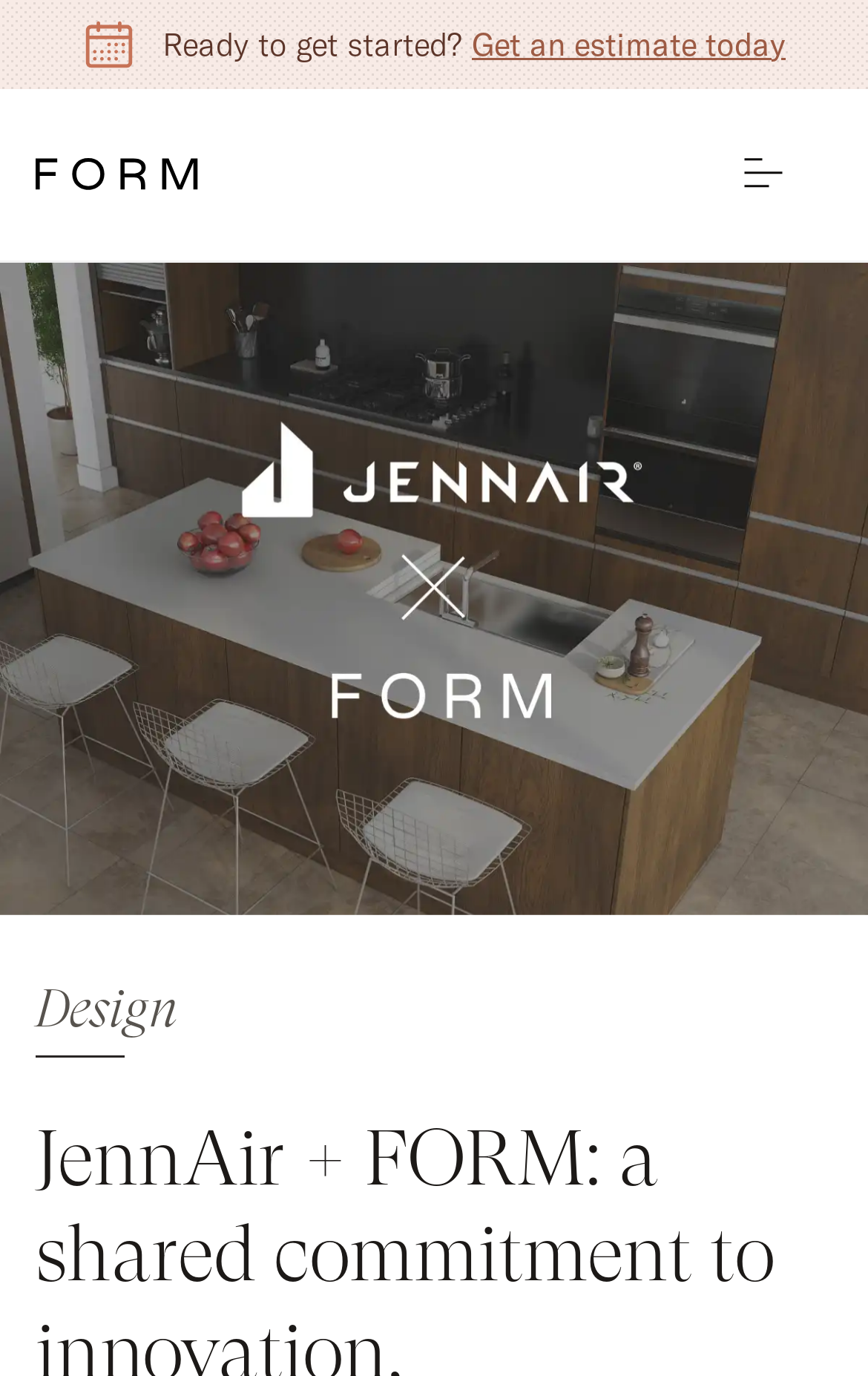Can you extract the primary headline text from the webpage?

JennAir + FORM: a shared commitment to innovation, sustainability, and performance